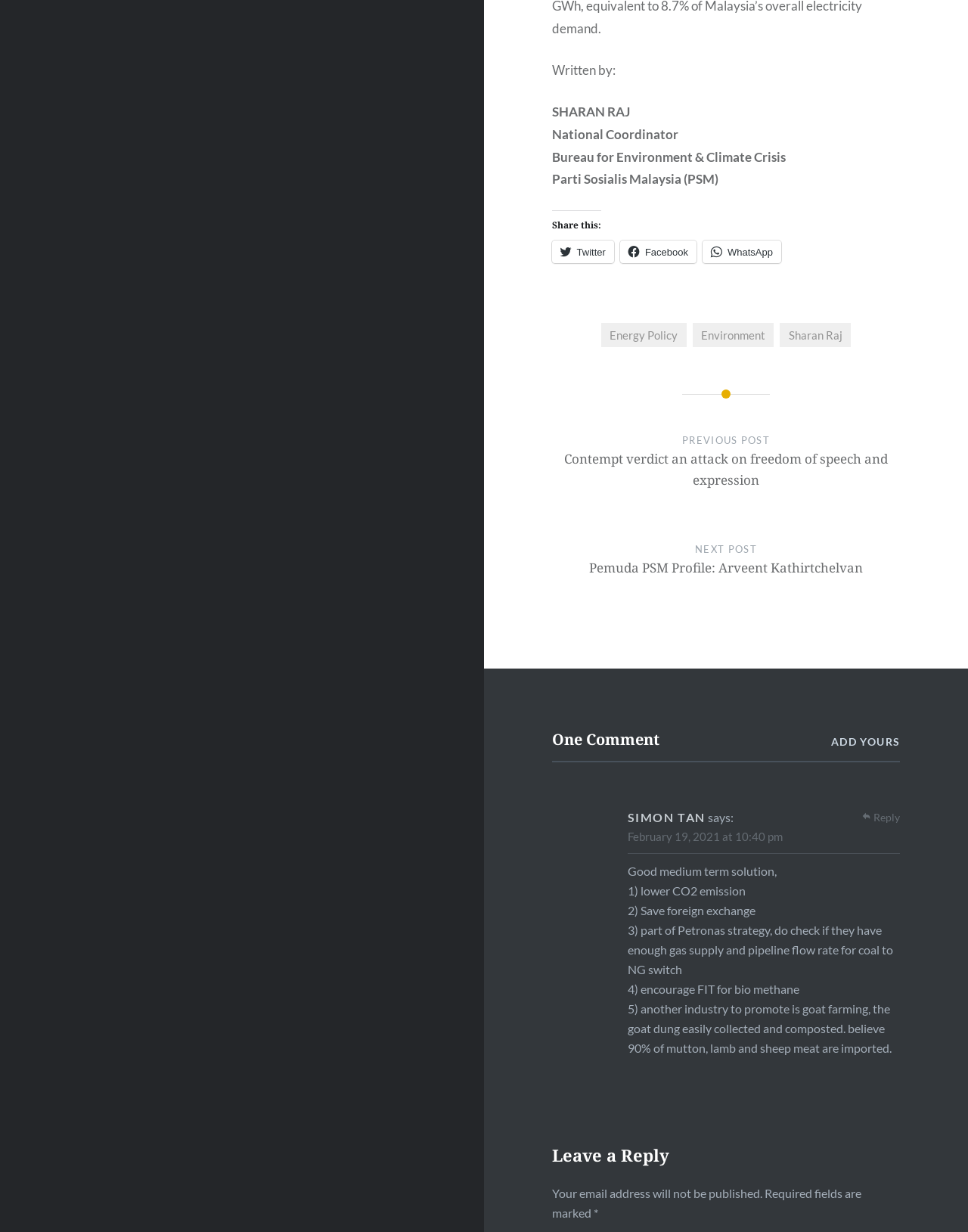Please identify the bounding box coordinates of the element's region that should be clicked to execute the following instruction: "Click on the link to read about knit sweaters". The bounding box coordinates must be four float numbers between 0 and 1, i.e., [left, top, right, bottom].

None